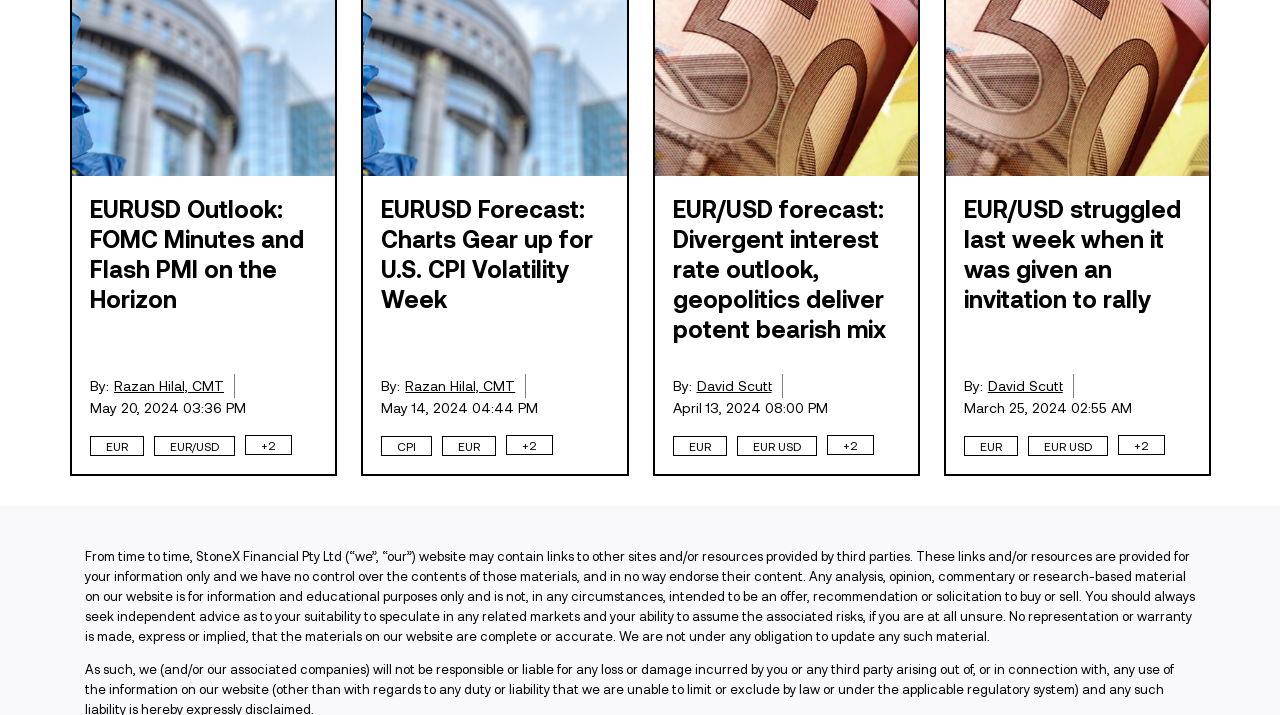What is the author of the first article?
From the image, respond with a single word or phrase.

Razan Hilal, CMT